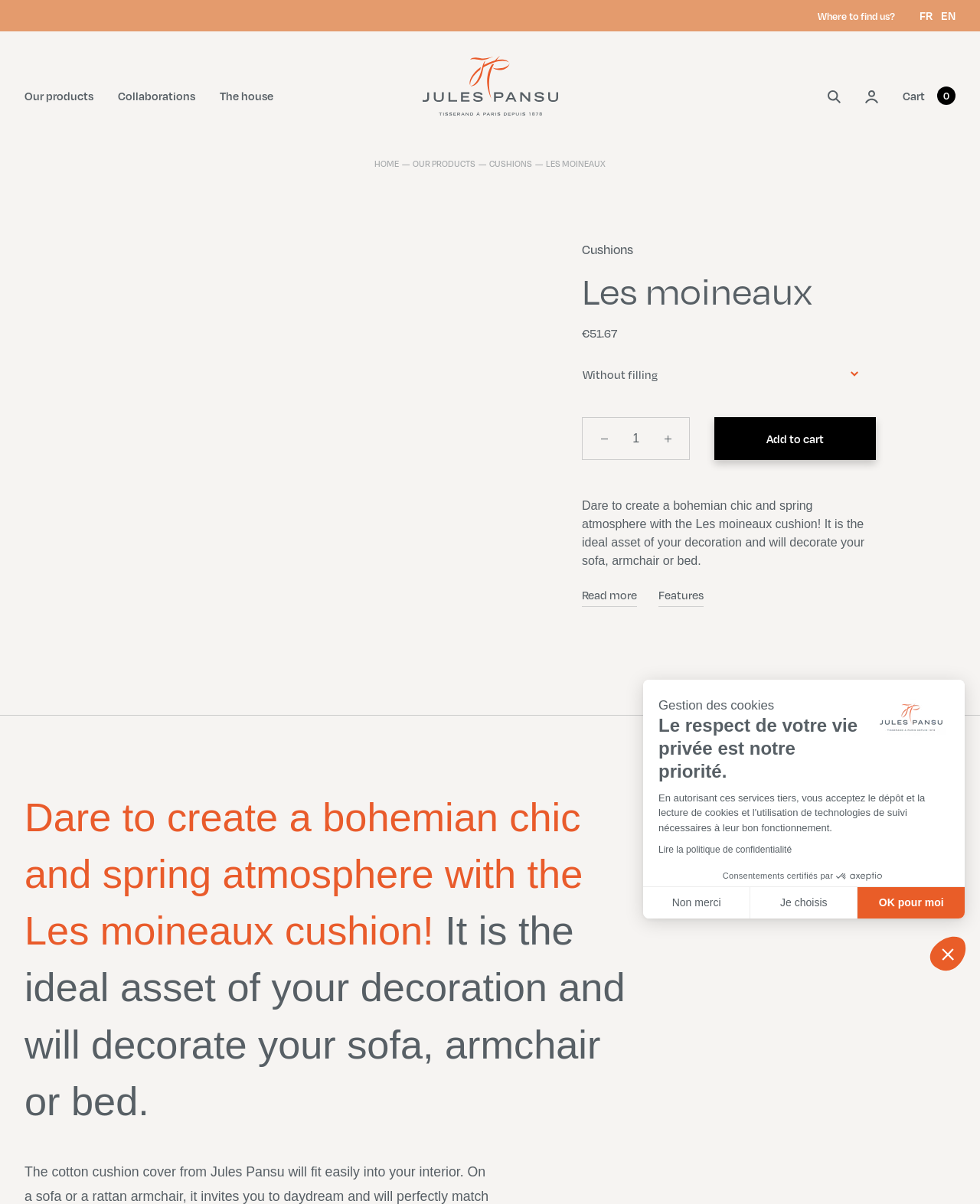What is the name of the cushion?
Please interpret the details in the image and answer the question thoroughly.

The name of the cushion can be found in the heading element with the text 'Les moineaux' and also in the static text element with the text 'Bird cushion The sparrows - Jules Pansu'.